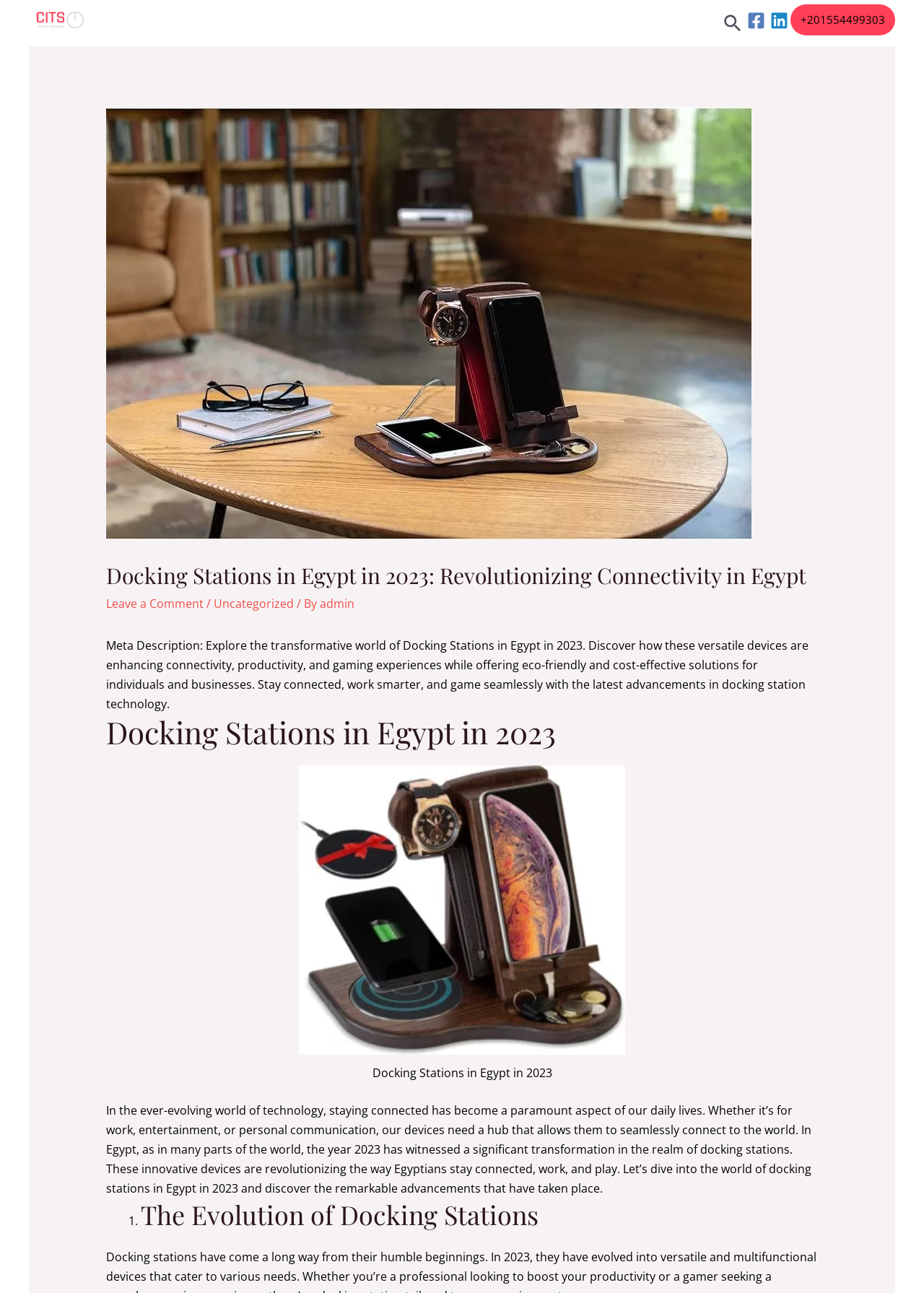Please identify the bounding box coordinates of the element I should click to complete this instruction: 'Click on the HOME link'. The coordinates should be given as four float numbers between 0 and 1, like this: [left, top, right, bottom].

None